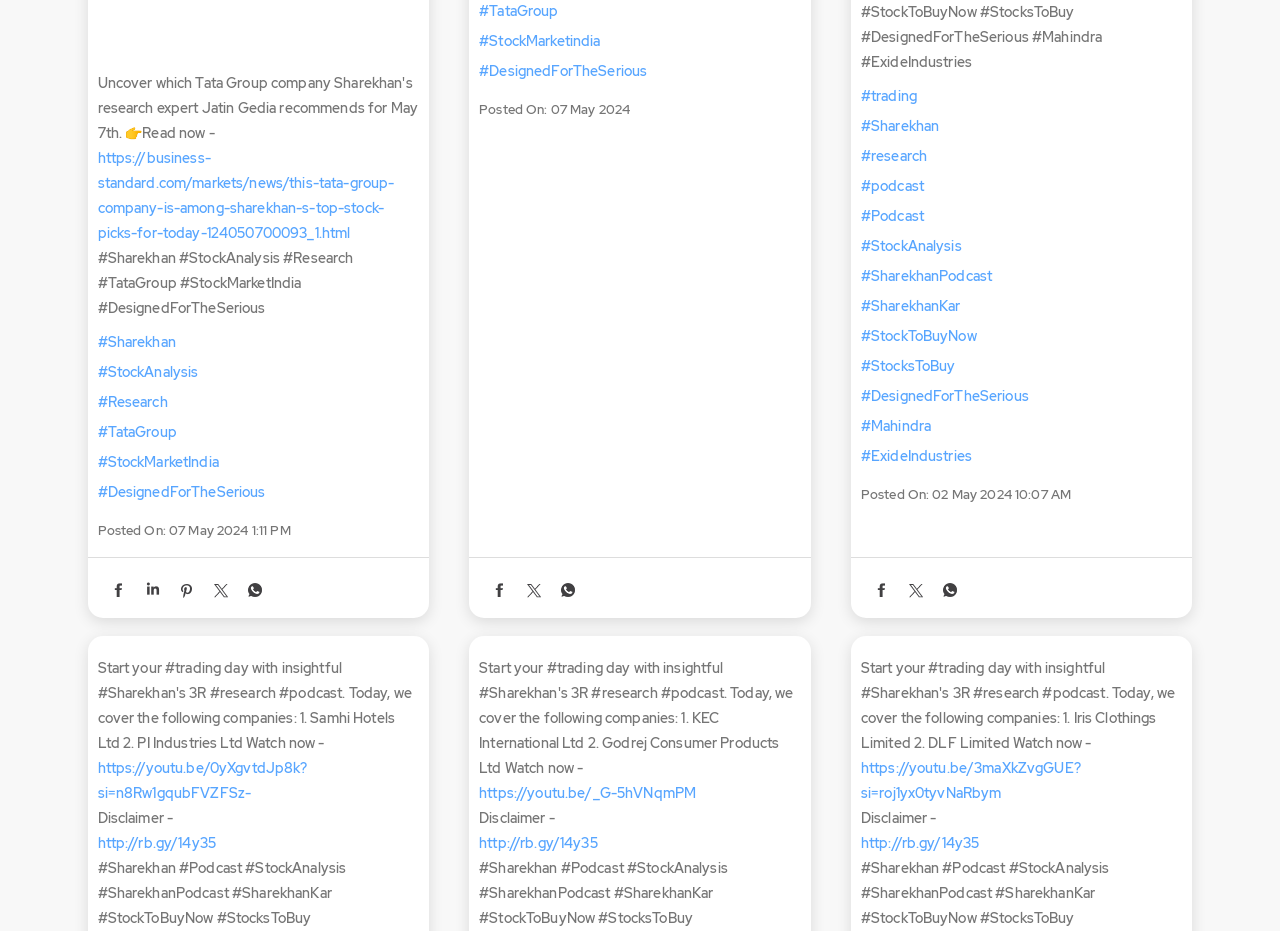Please provide a brief answer to the question using only one word or phrase: 
What is the social media platform at the top left corner?

Facebook